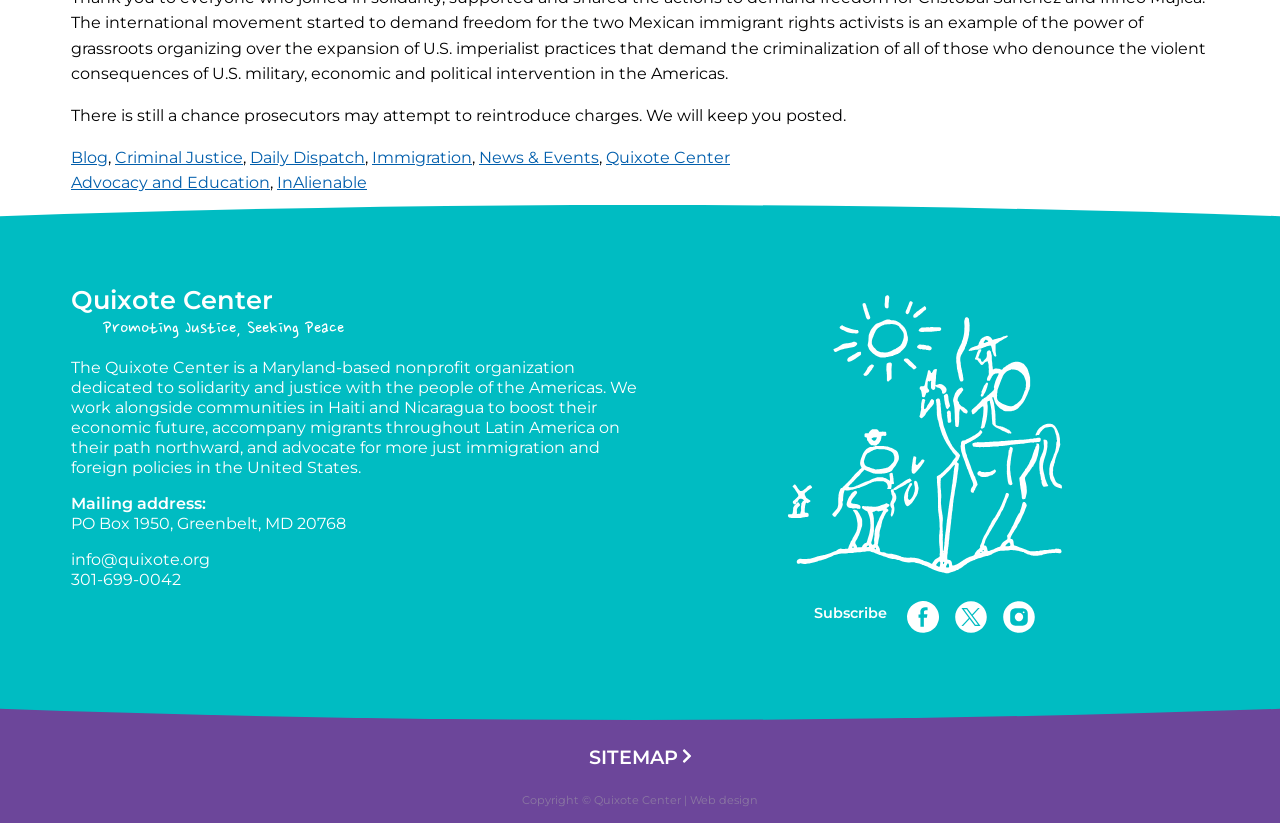Determine the bounding box coordinates for the element that should be clicked to follow this instruction: "View the sitemap". The coordinates should be given as four float numbers between 0 and 1, in the format [left, top, right, bottom].

[0.055, 0.876, 0.945, 0.963]